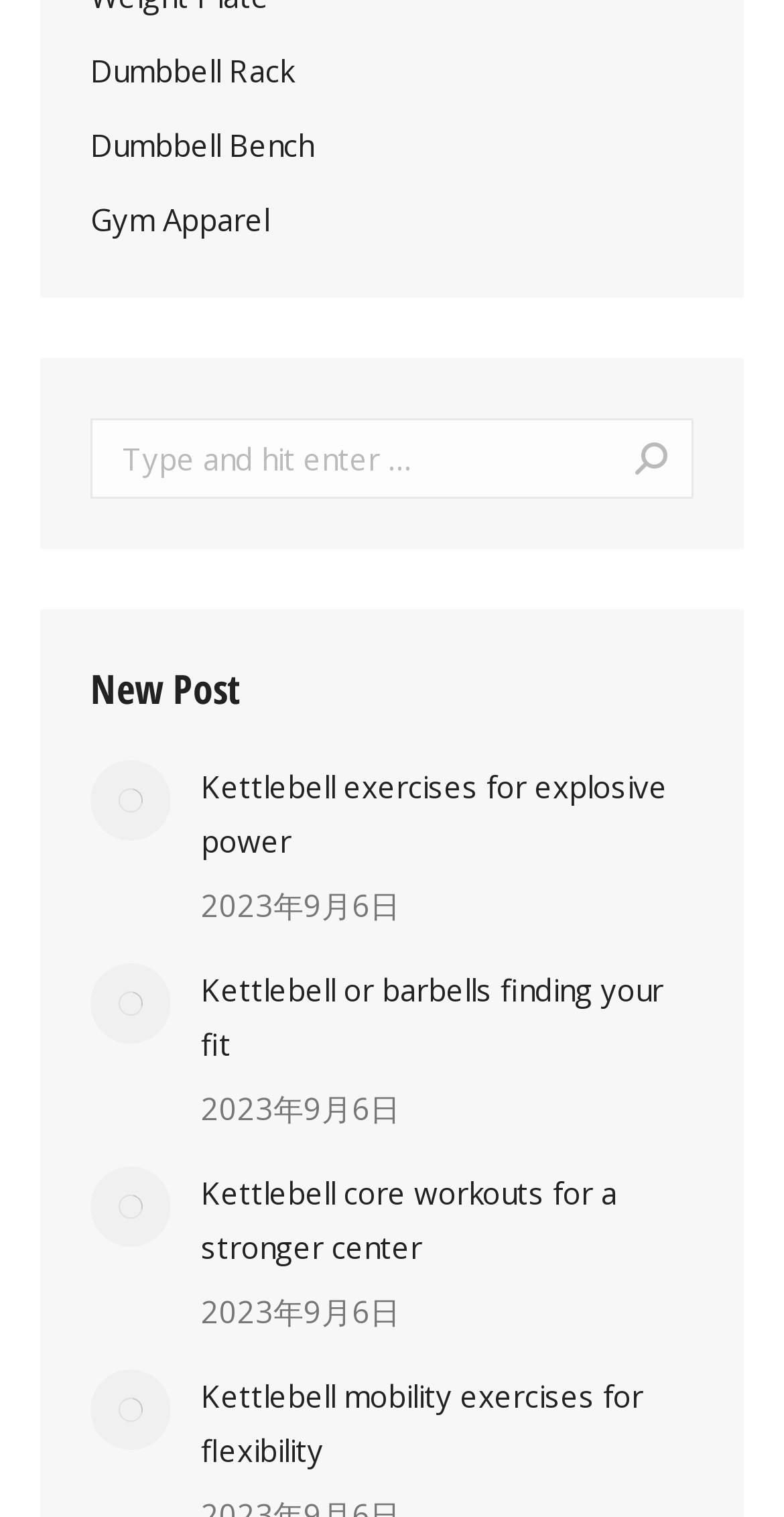Please answer the following question using a single word or phrase: What is the theme of the posts on this webpage?

Fitness and exercise